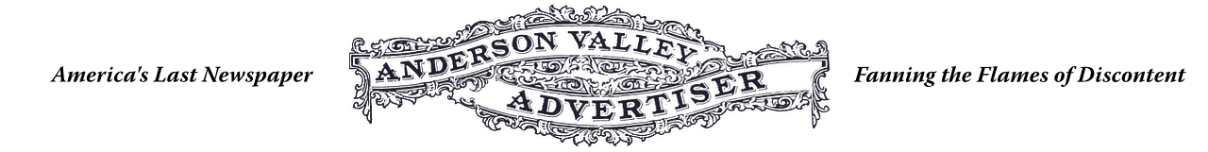Elaborate on all the elements present in the image.

The image features the logo of the "Anderson Valley Advertiser," an independent newspaper characterized by its vintage design. The logo is adorned with elaborate scrollwork and classic typography, prominently displaying the newspaper's name. Beneath the title, the slogan "America's Last Newspaper" emphasizes its unique position in the media landscape, while the phrase "Fanning the Flames of Discontent" reflects its editorial focus. The overall aesthetic conveys a blend of tradition and defiance, embodying the spirit of an independent publication dedicated to voicing local concerns and issues.